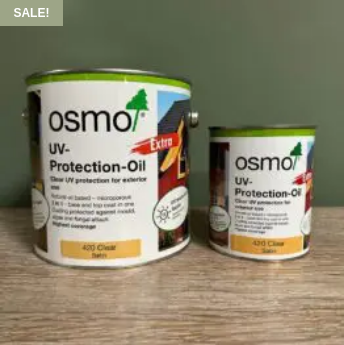Elaborate on the contents of the image in a comprehensive manner.

The image showcases two containers of Osmo UV Protection Oil, prominently displayed against a neutral backdrop. The larger canister, labeled "Osmo UV-Protection-Oil Extra," features a vibrant green lid and highlights its clear UV protection specifically designed for exterior use. The smaller can is also marked for its UV protective qualities, presenting a clean and sleek appearance. A bold "SALE!" tag is positioned in the top corner, drawing attention to a potential discount, suggesting that this might be a limited-time offer. This promotional display emphasizes both the product's utility in outdoor wood protection and the exciting opportunity for savings.